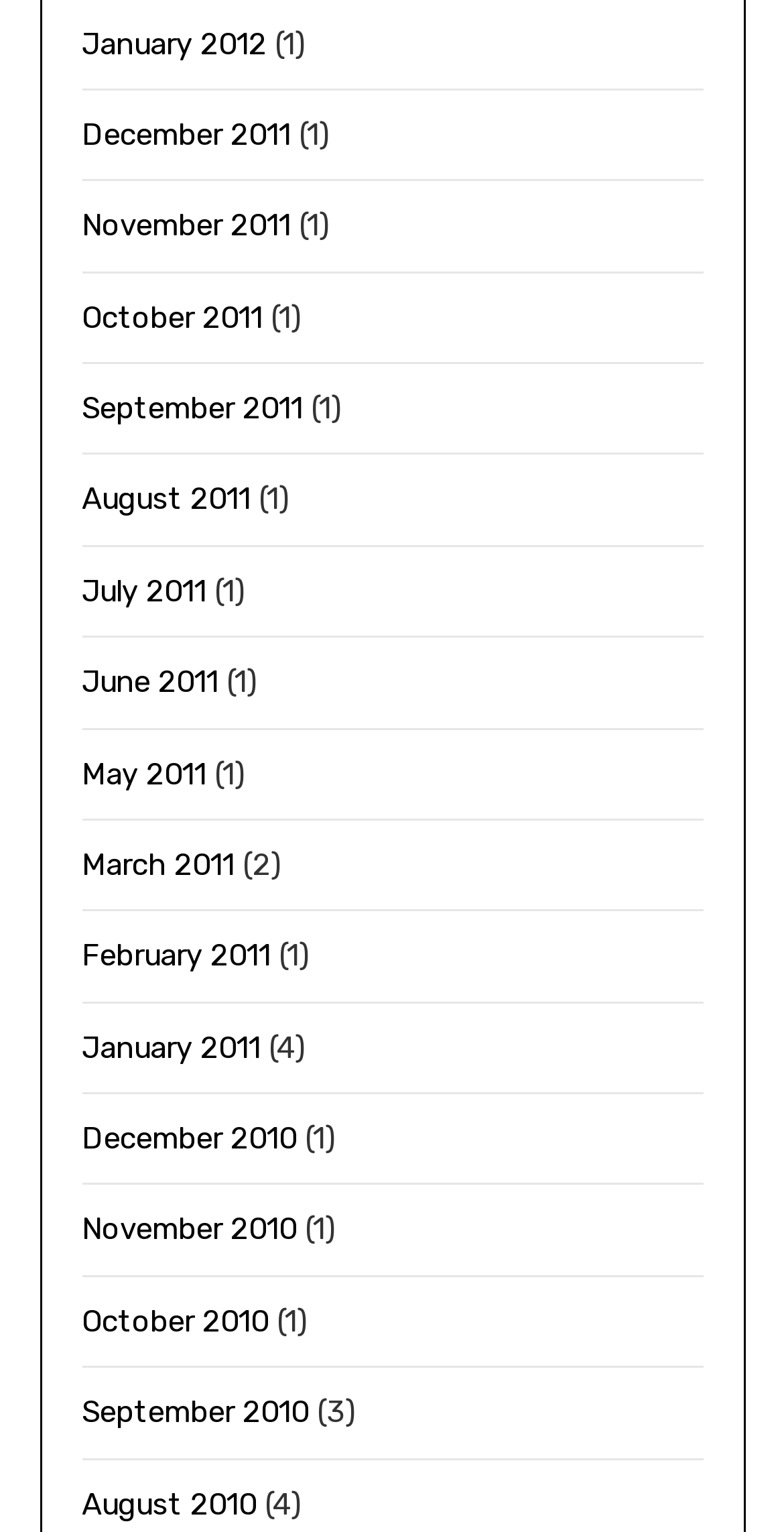Are the links organized in chronological order?
Answer with a single word or phrase by referring to the visual content.

Yes